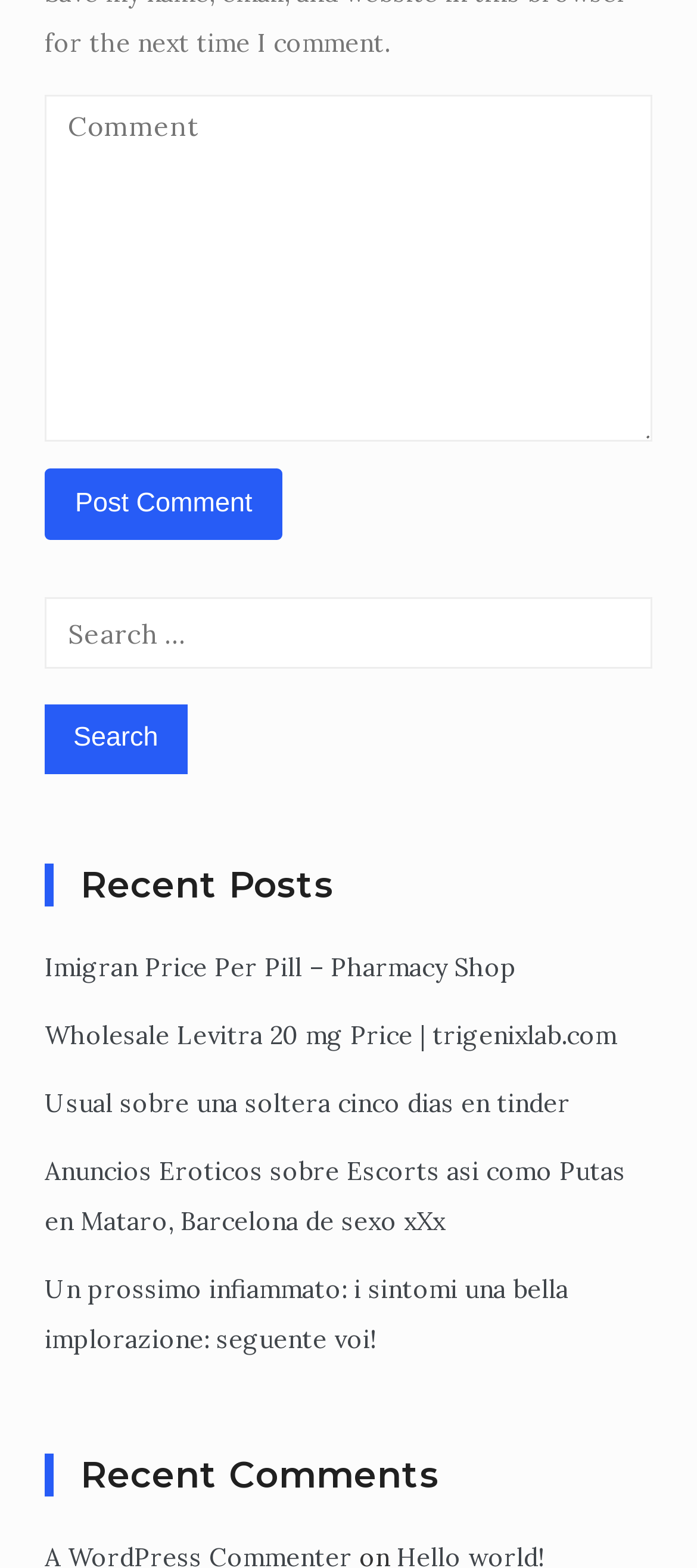Identify the bounding box coordinates of the region I need to click to complete this instruction: "Browse 'Health And Wellness' category".

None